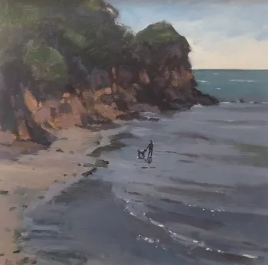What is the relationship between the two figures?
Kindly answer the question with as much detail as you can.

The two figures walking along the water's edge are an adult and a child, suggesting a familial bond, which adds to the sense of warmth and connection in the artwork.